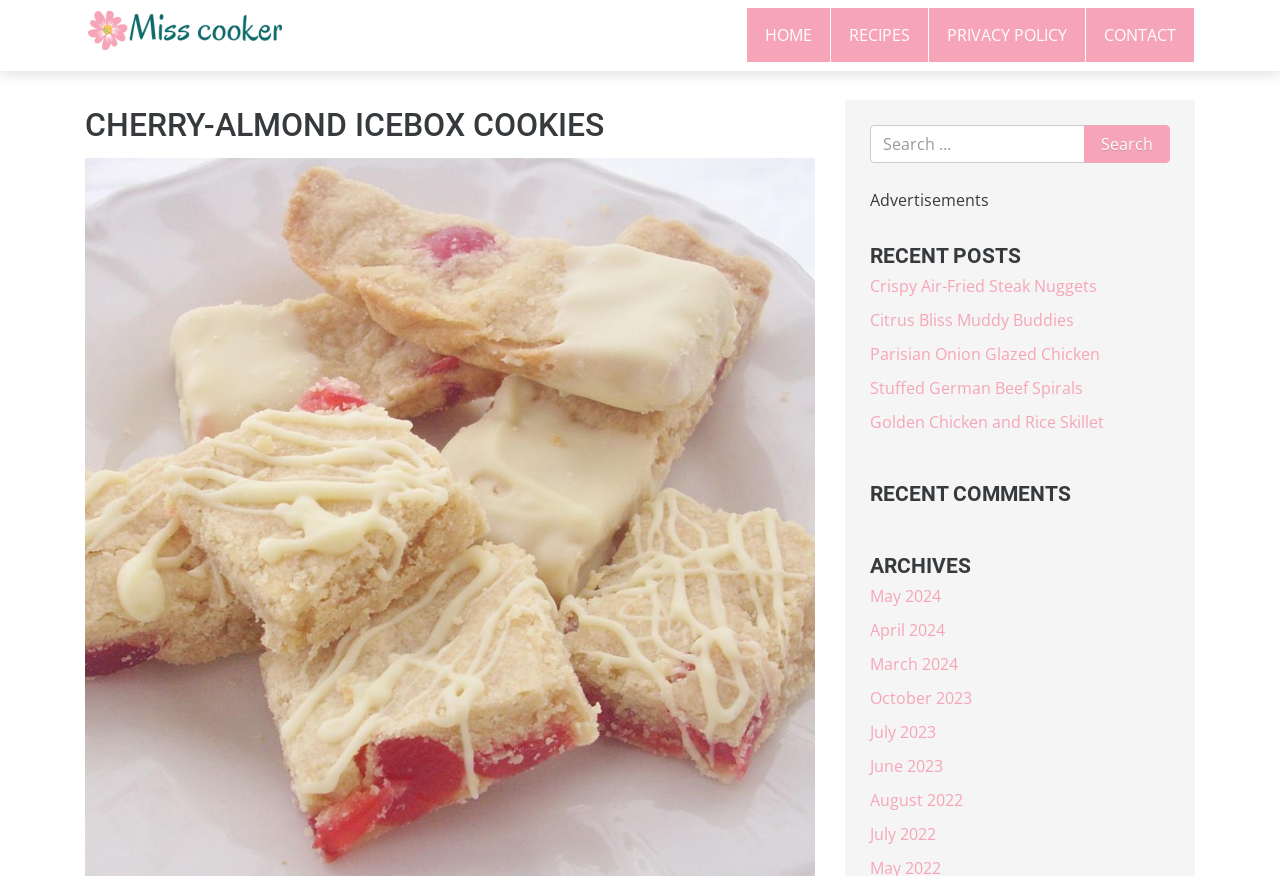Find the bounding box coordinates of the element I should click to carry out the following instruction: "Contact the author".

None